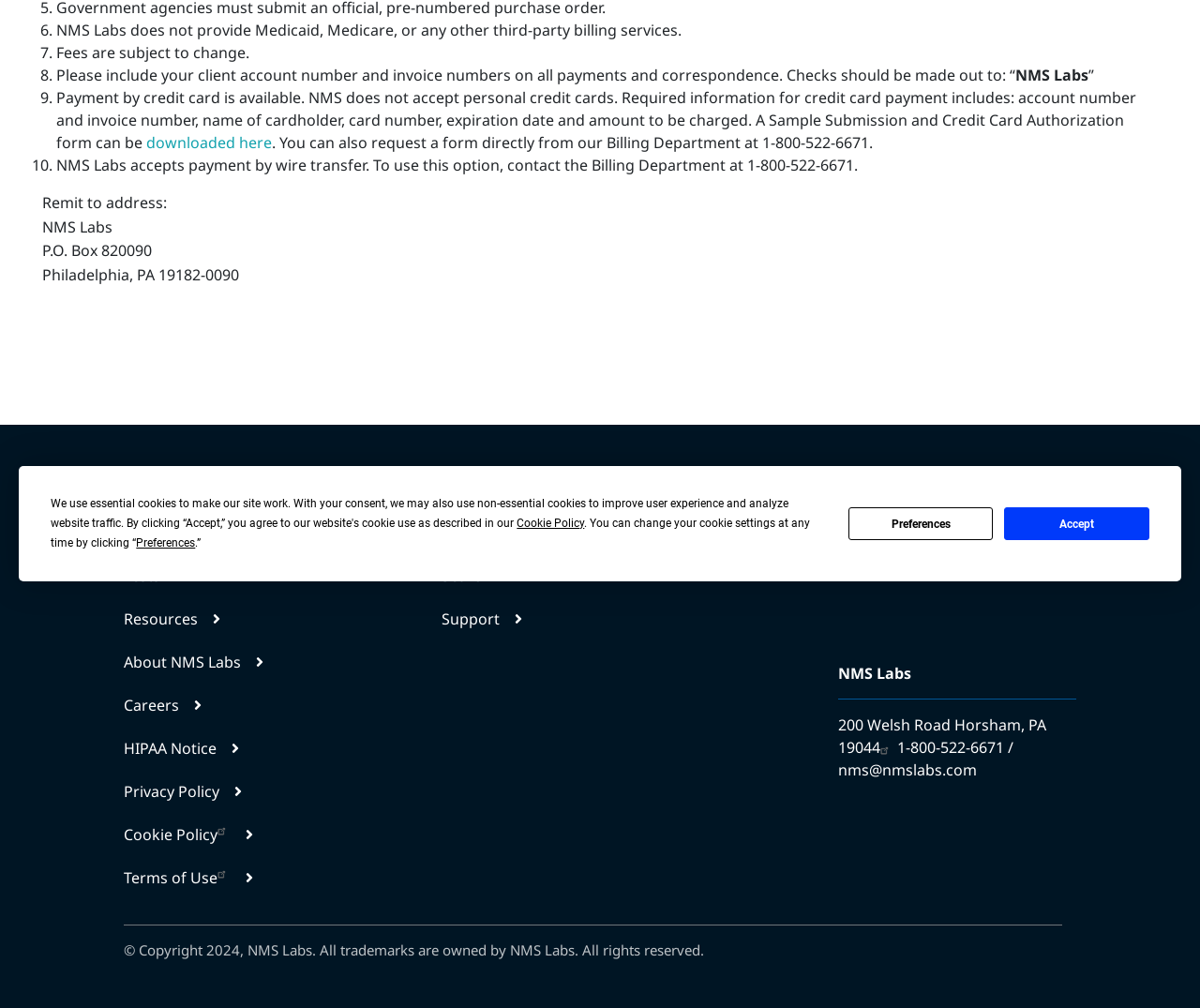Based on the provided description, "Cookie Policy(link is external)", find the bounding box of the corresponding UI element in the screenshot.

[0.103, 0.809, 0.356, 0.852]